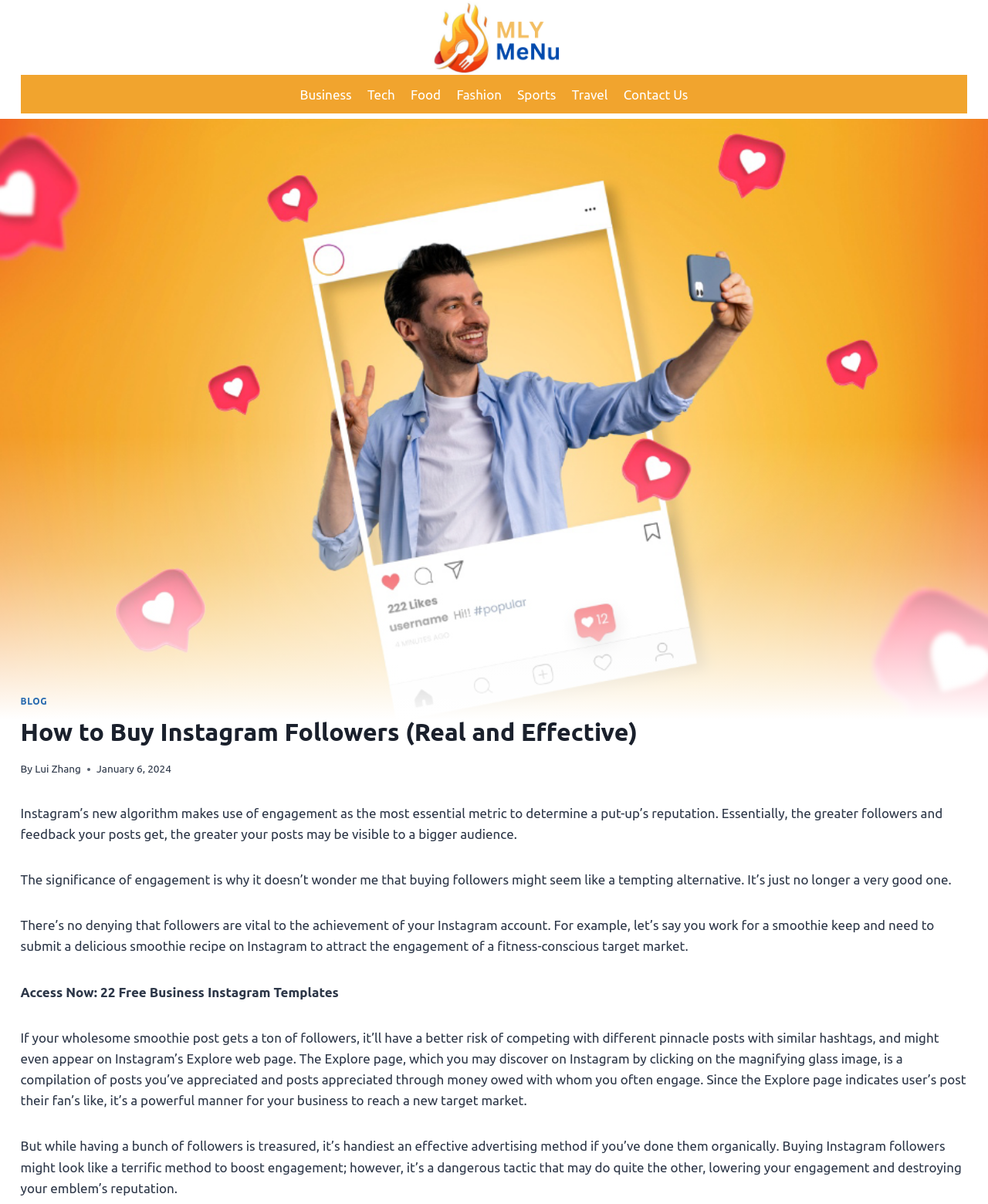What is the purpose of the Explore page on Instagram?
Based on the image, provide a one-word or brief-phrase response.

To show user's posts their fans like